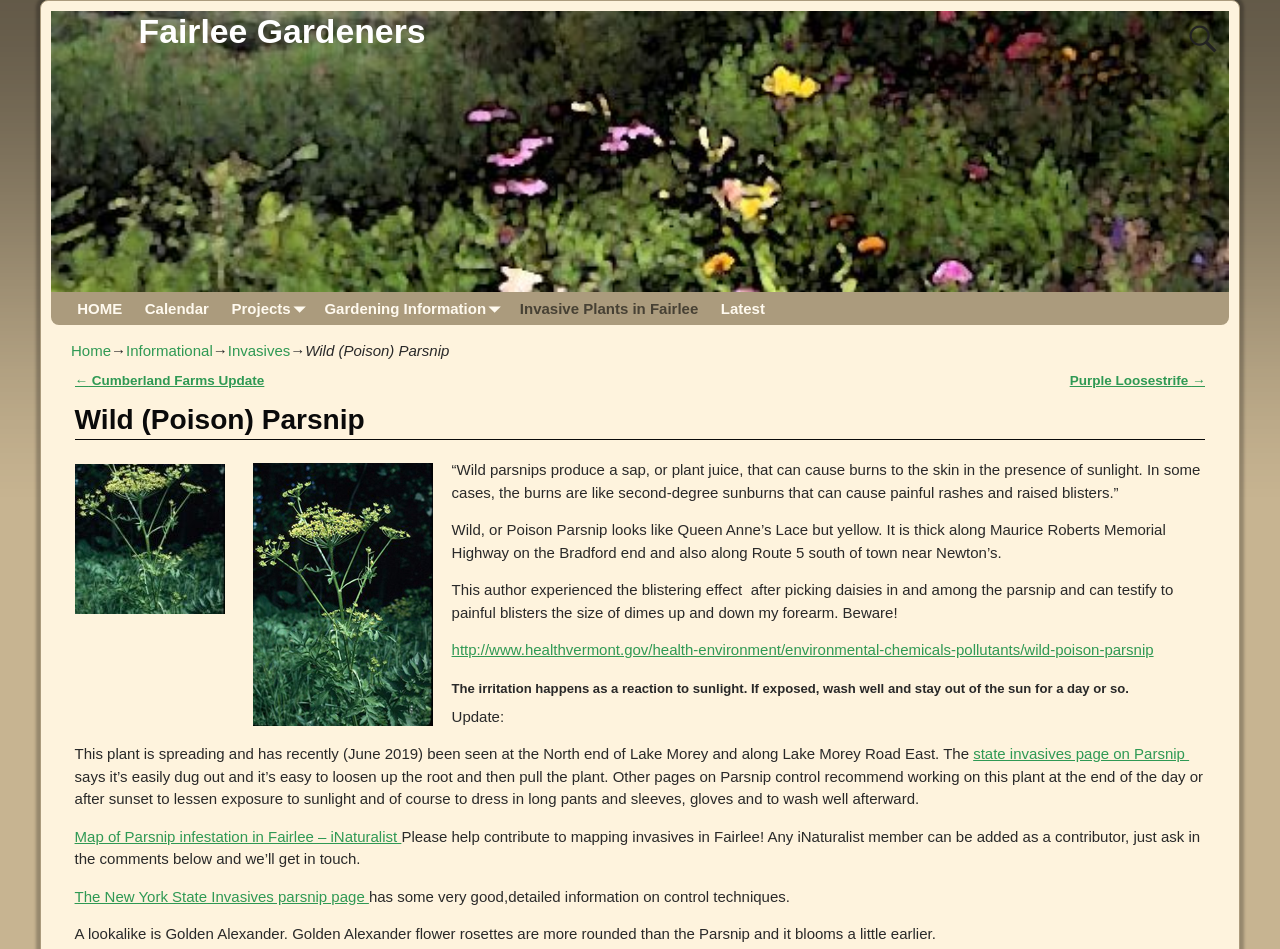Detail the webpage's structure and highlights in your description.

The webpage is about Wild (Poison) Parsnip, a type of invasive plant, and is hosted by Fairlee Gardeners. At the top, there is a heading with the title "Fairlee Gardeners" and a link to the homepage. To the right of the title, there is a search box. Below the title, there are several links to different sections of the website, including "HOME", "Calendar", "Projects", "Gardening Information", "Invasive Plants in Fairlee", and "Latest".

The main content of the webpage is about Wild (Poison) Parsnip, with a heading that reads "Wild (Poison) Parsnip". The text describes the plant's appearance, its toxic sap, and the effects of exposure to it. There are several paragraphs of text, including a personal anecdote about experiencing painful blisters after coming into contact with the plant.

There are also several links to external resources, including a webpage from the Vermont Department of Health and a map of Parsnip infestation in Fairlee. Additionally, there are links to other webpages with information on controlling the spread of Wild Parsnip.

At the bottom of the page, there is a section with links to previous and next posts, labeled "← Cumberland Farms Update" and "Purple Loosestrife →", respectively.